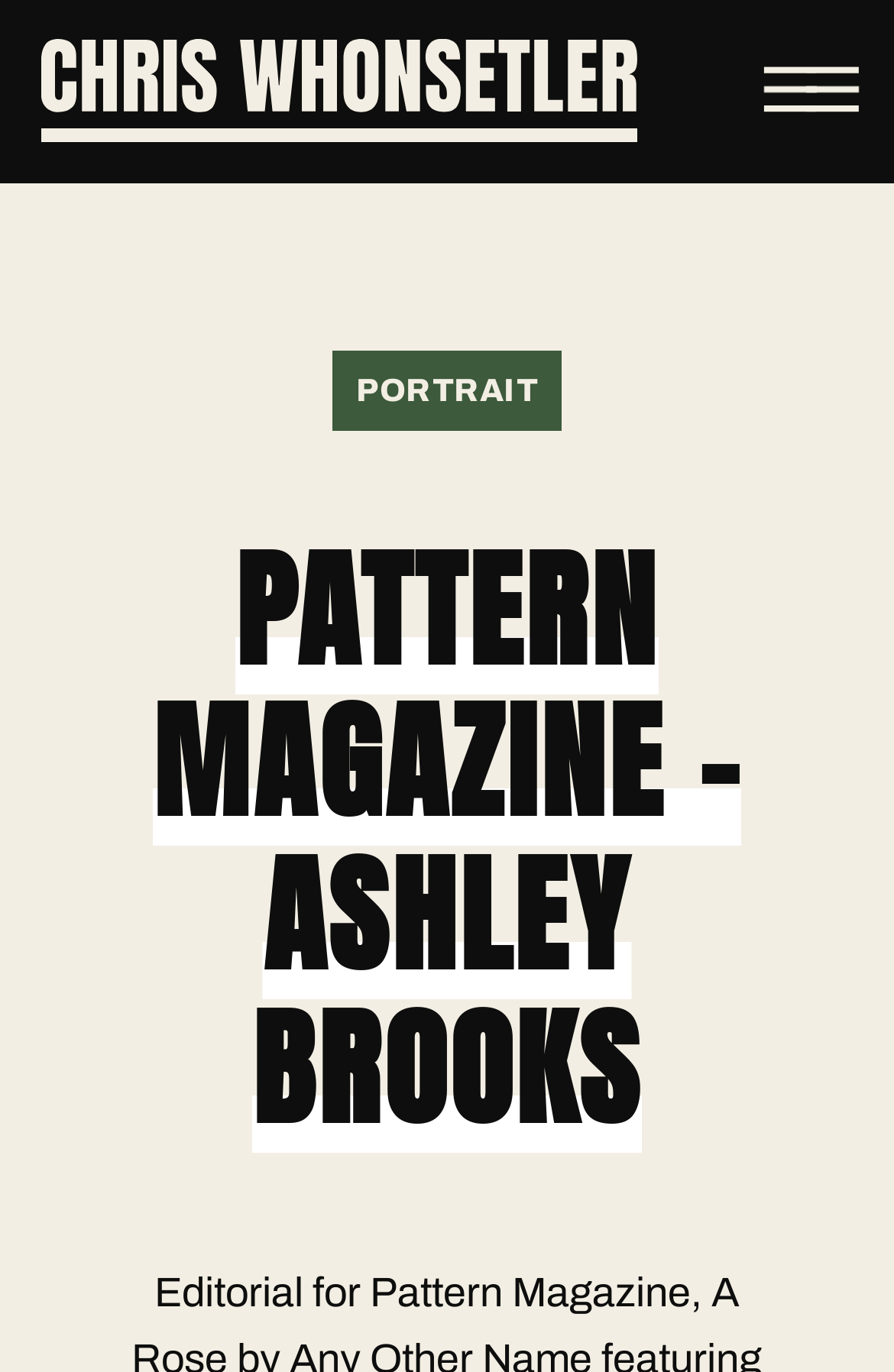Look at the image and write a detailed answer to the question: 
What is the name of the person whose portfolio is being showcased?

Based on the root element, it is clear that the webpage is about Chris Whonsetler's portfolio of projects, so the name of the person is Chris Whonsetler.